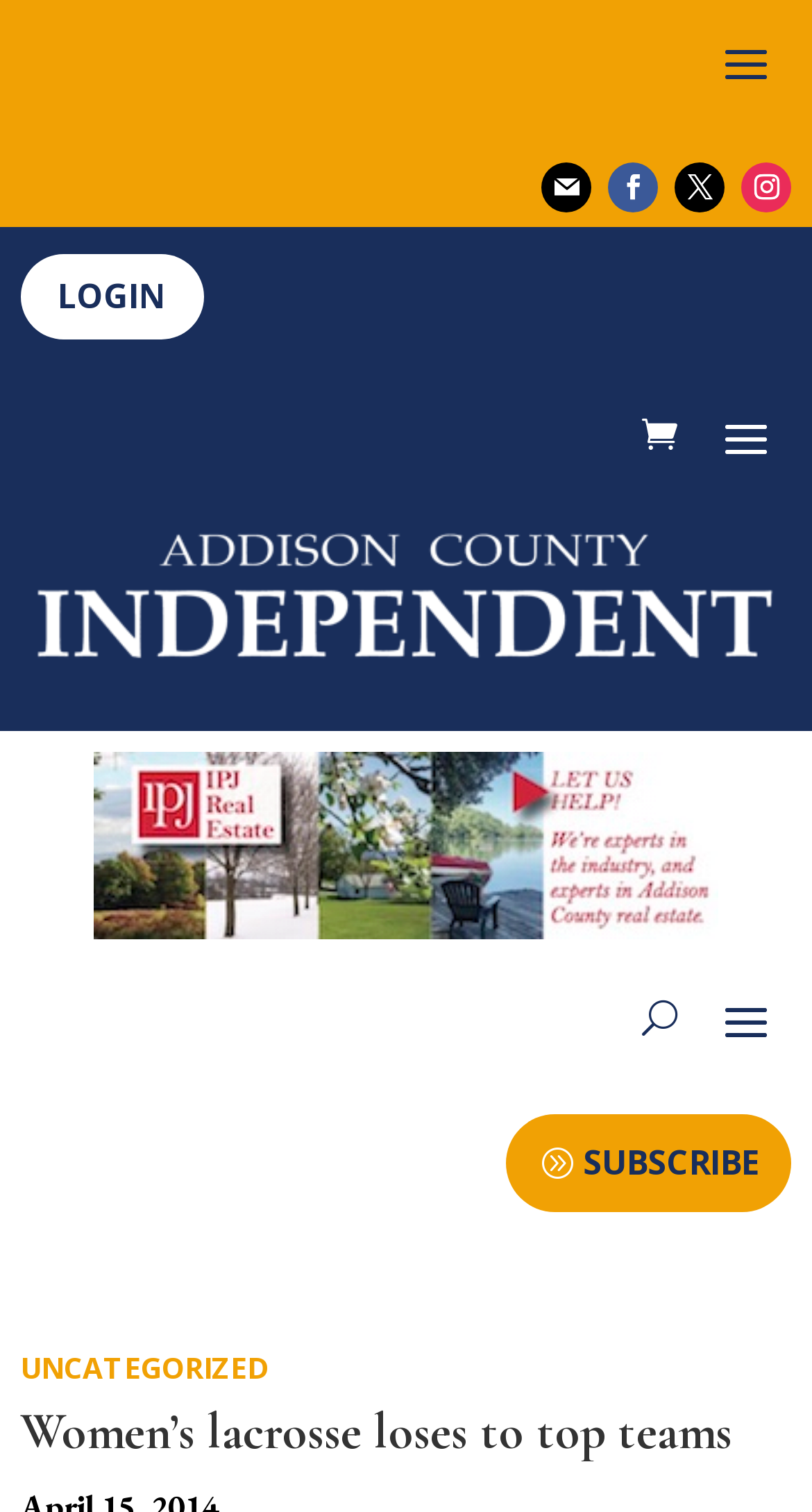Is there an image on the webpage? Please answer the question using a single word or phrase based on the image.

Yes